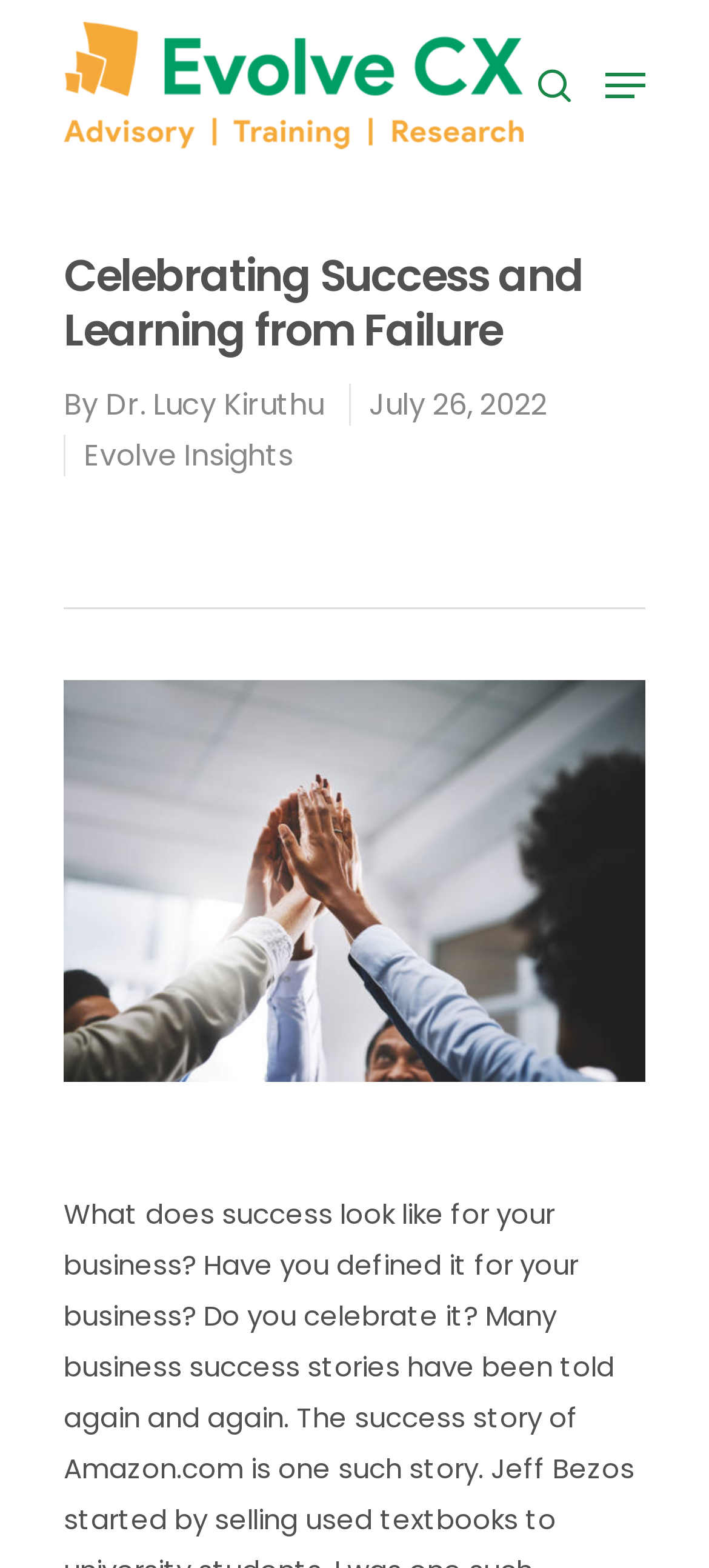Please identify the bounding box coordinates of the clickable area that will allow you to execute the instruction: "search for something".

[0.151, 0.051, 0.849, 0.117]